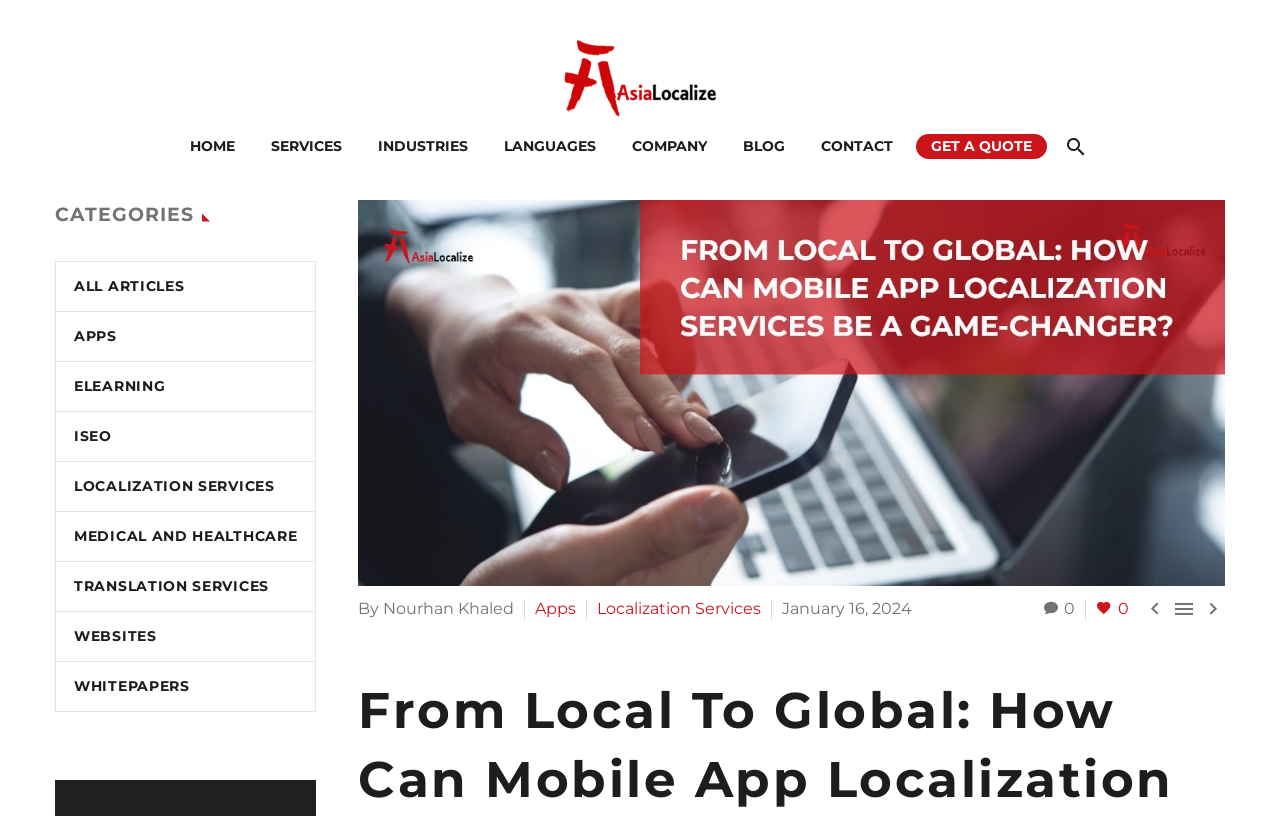Find and specify the bounding box coordinates that correspond to the clickable region for the instruction: "View the BLOG page".

[0.568, 0.164, 0.625, 0.194]